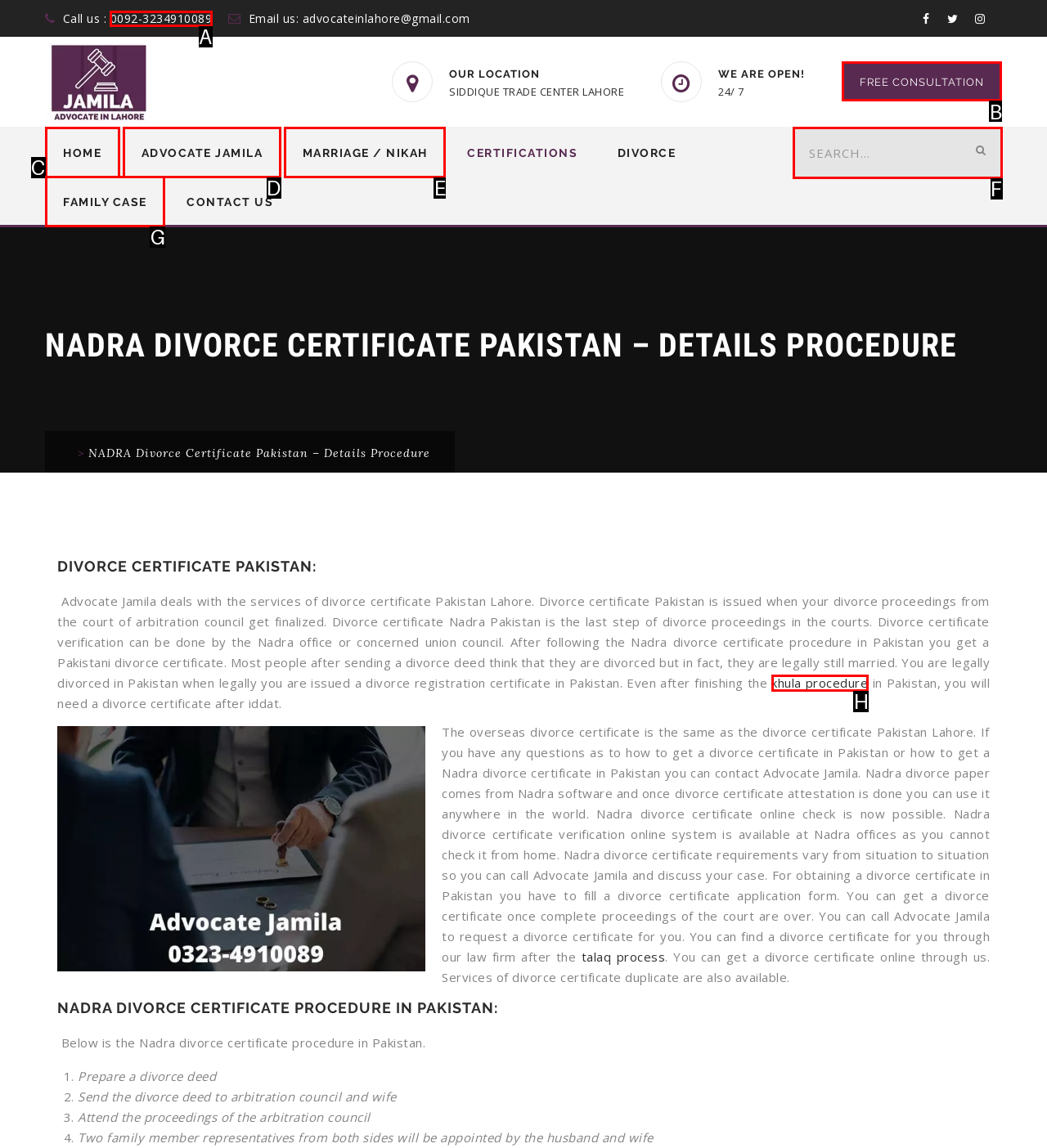Select the letter of the element you need to click to complete this task: Click on the FREE CONSULTATION button
Answer using the letter from the specified choices.

B